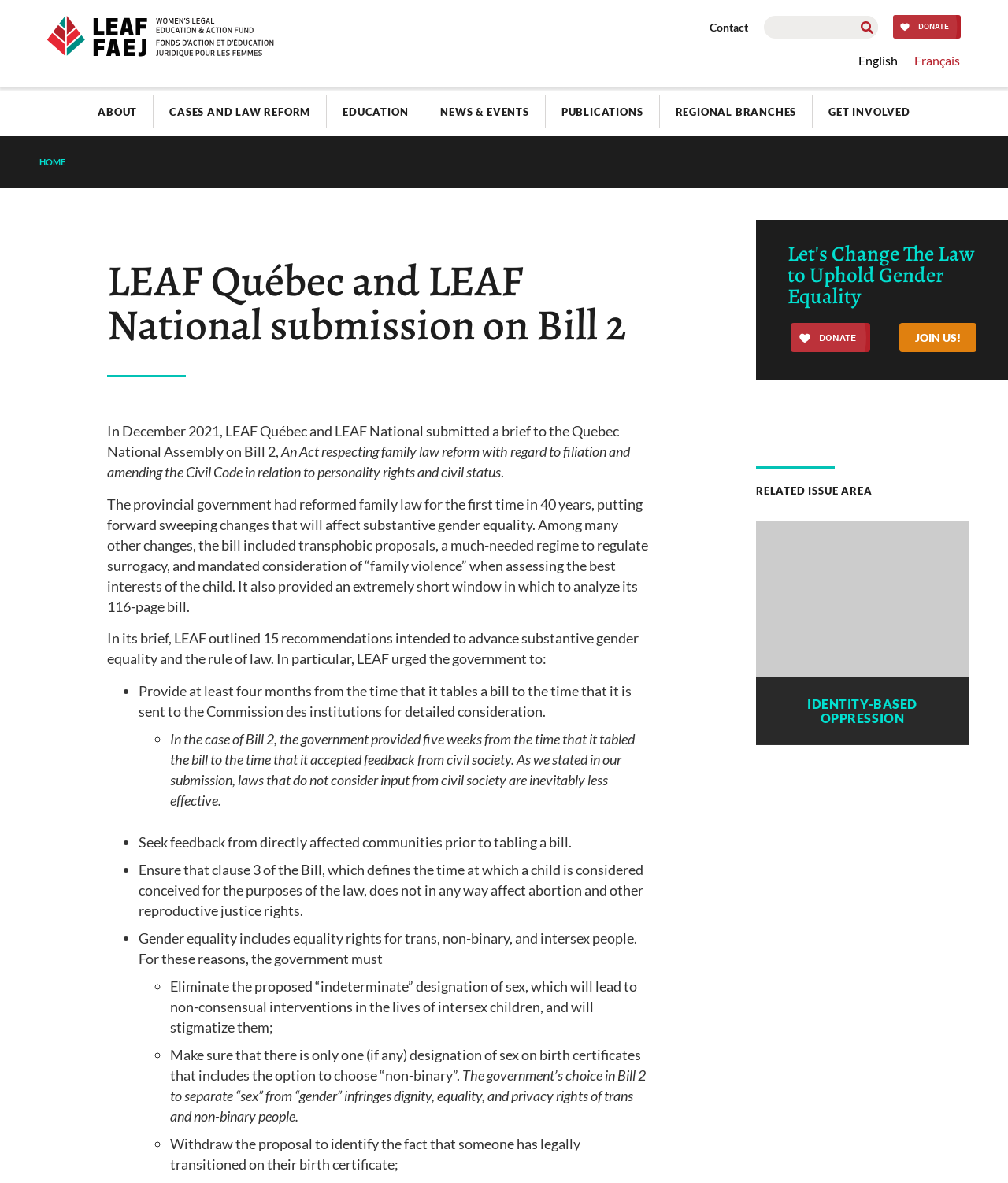What is the organization submitting a brief to the Quebec National Assembly?
Provide an in-depth answer to the question, covering all aspects.

Based on the webpage content, specifically the heading 'LEAF Québec and LEAF National submission on Bill 2', it is clear that the organization submitting a brief to the Quebec National Assembly is LEAF Québec and LEAF National.